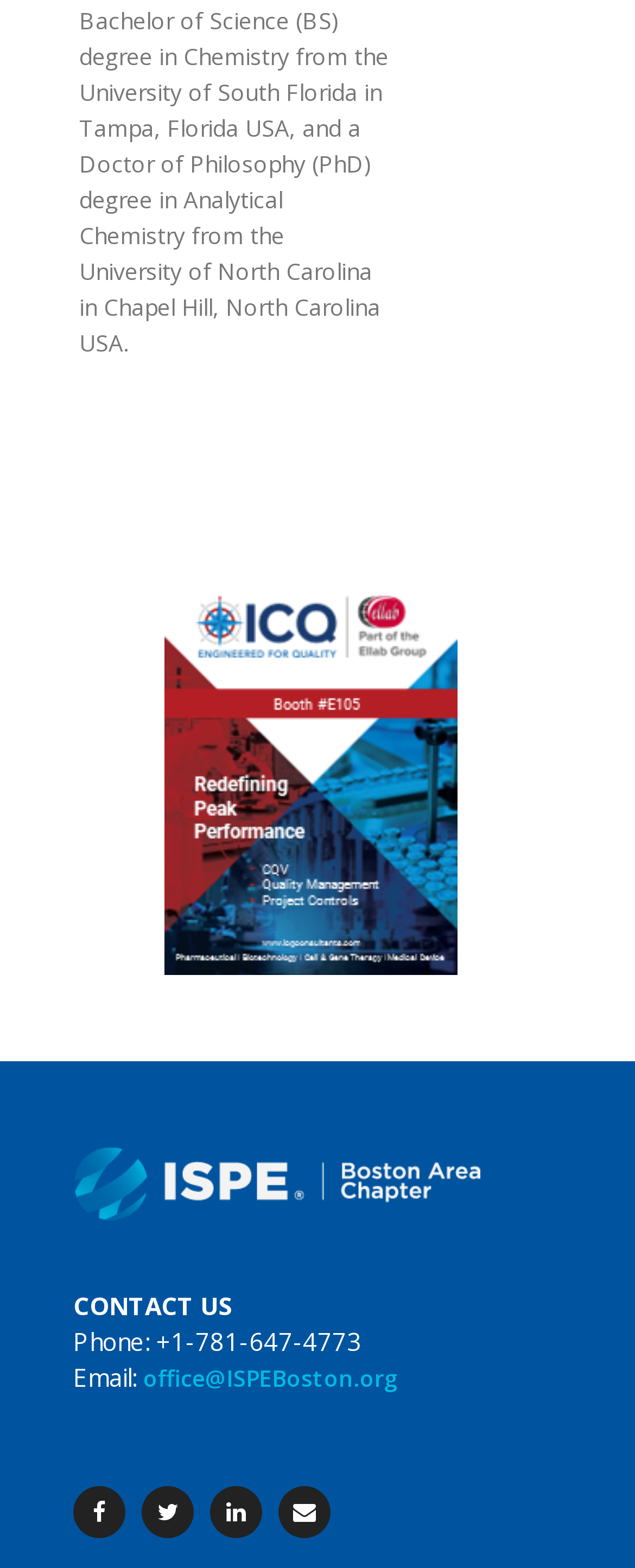What is the email address to contact?
Offer a detailed and full explanation in response to the question.

I found the email address by looking at the 'CONTACT US' section, where it is listed as 'Email: office@ISPEBoston.org'.